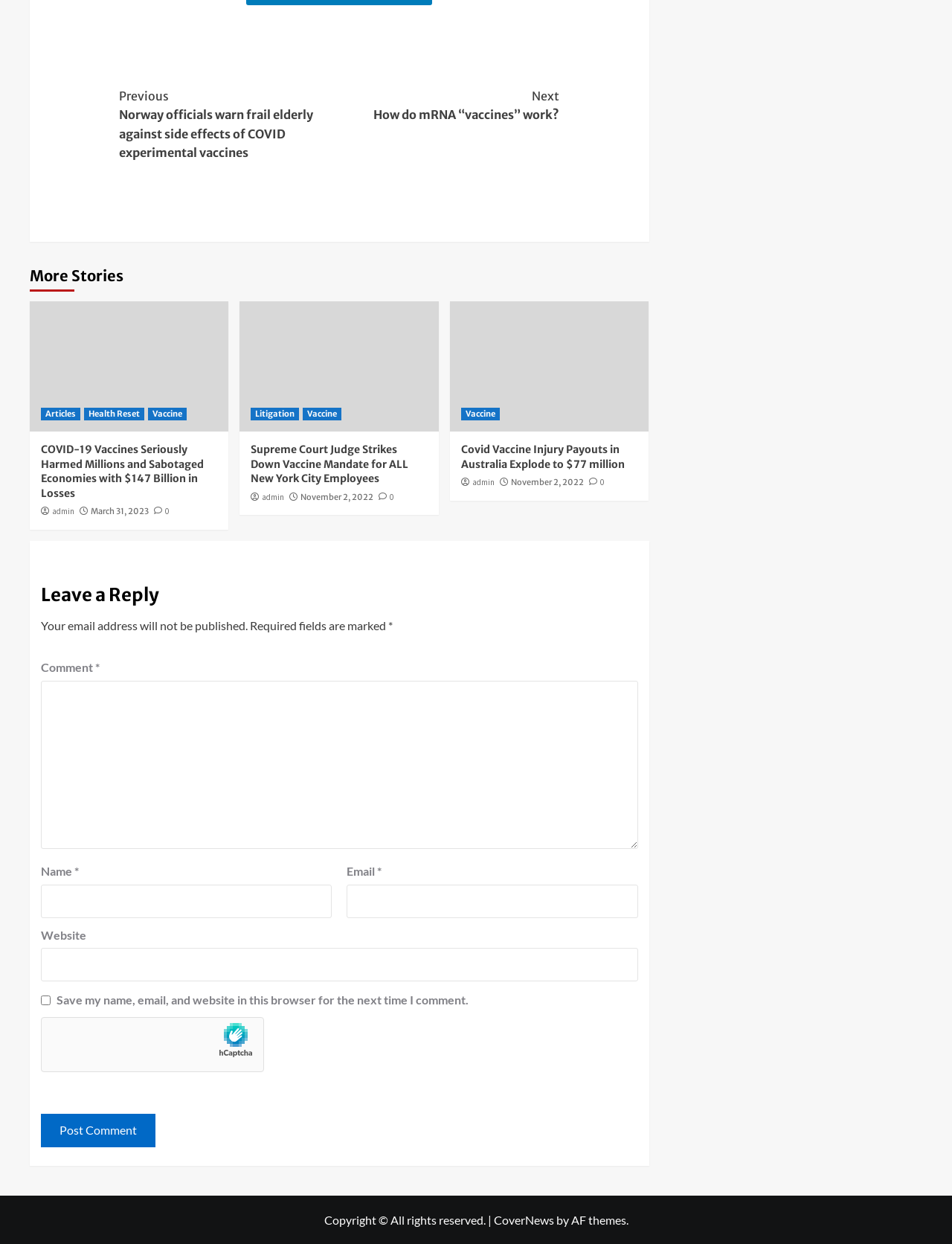Specify the bounding box coordinates of the element's region that should be clicked to achieve the following instruction: "Leave a reply". The bounding box coordinates consist of four float numbers between 0 and 1, in the format [left, top, right, bottom].

[0.043, 0.462, 0.67, 0.495]